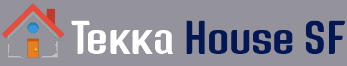Give a detailed account of everything present in the image.

The image features the logo of "Tekka House SF," prominently displaying a stylized house icon. The design incorporates vibrant colors, with a red roof and a blue door, set against a gray background. The logo emphasizes the name "Tekka" in a sleek, modern font, followed by "House SF" in a bolder typeface, reflecting a professional and welcoming aesthetic. This logo represents the brand identity of Tekka House SF, likely associated with real estate or home improvement services.